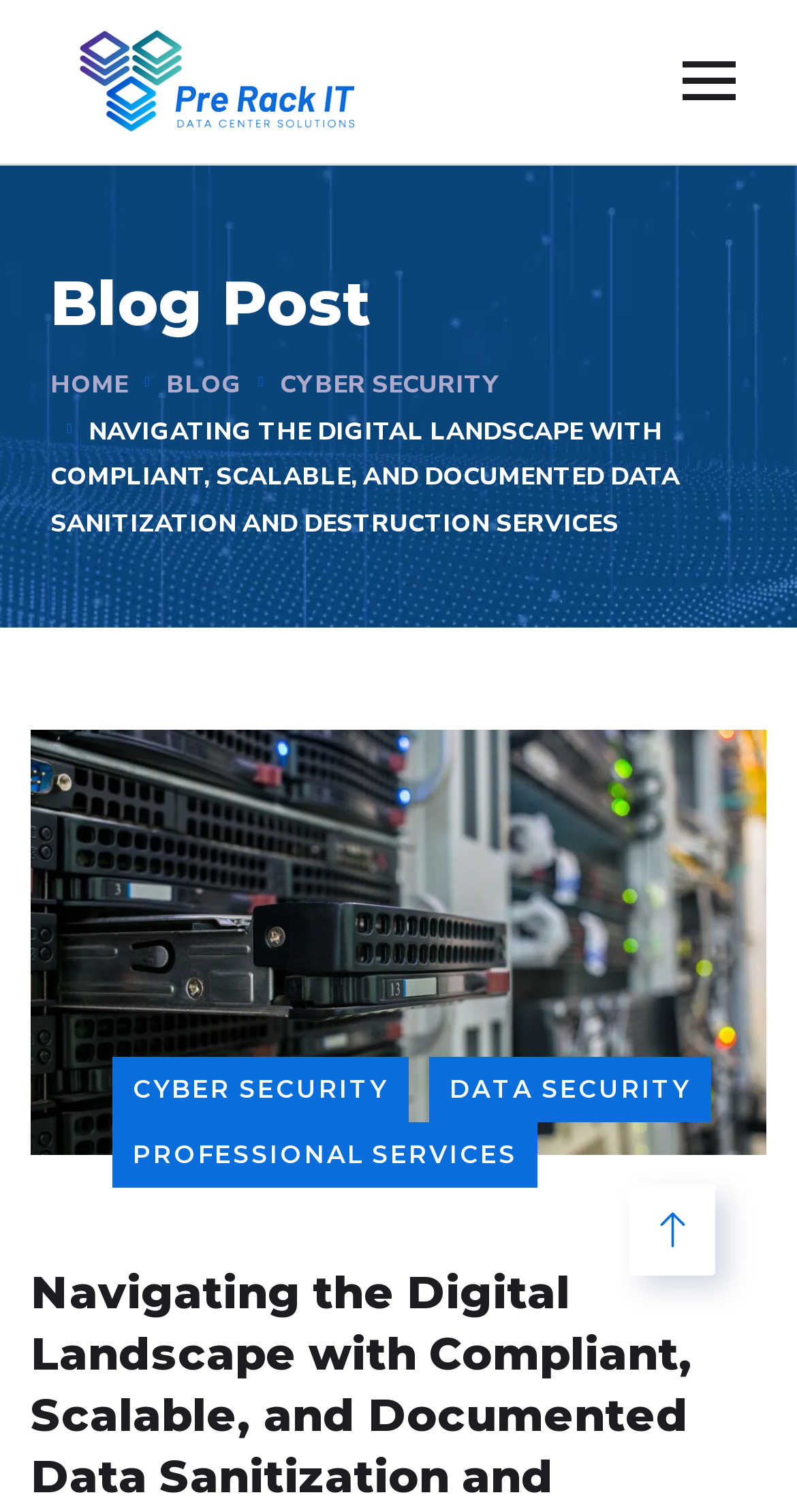Identify the bounding box of the HTML element described as: "alt="Pre Rack IT"".

[0.077, 0.038, 0.462, 0.068]